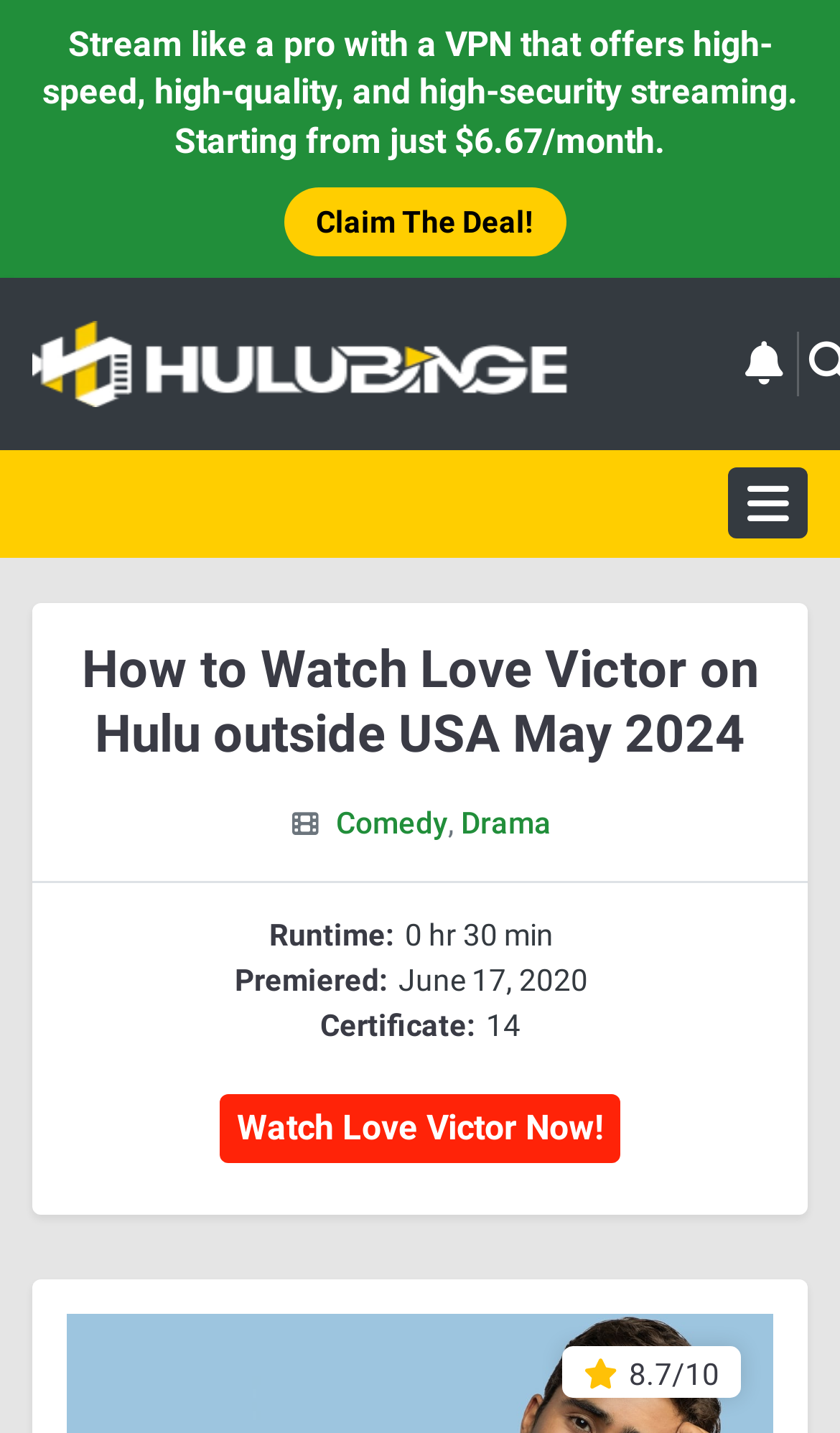Give the bounding box coordinates for the element described as: "Claim The Deal!".

[0.337, 0.131, 0.673, 0.179]